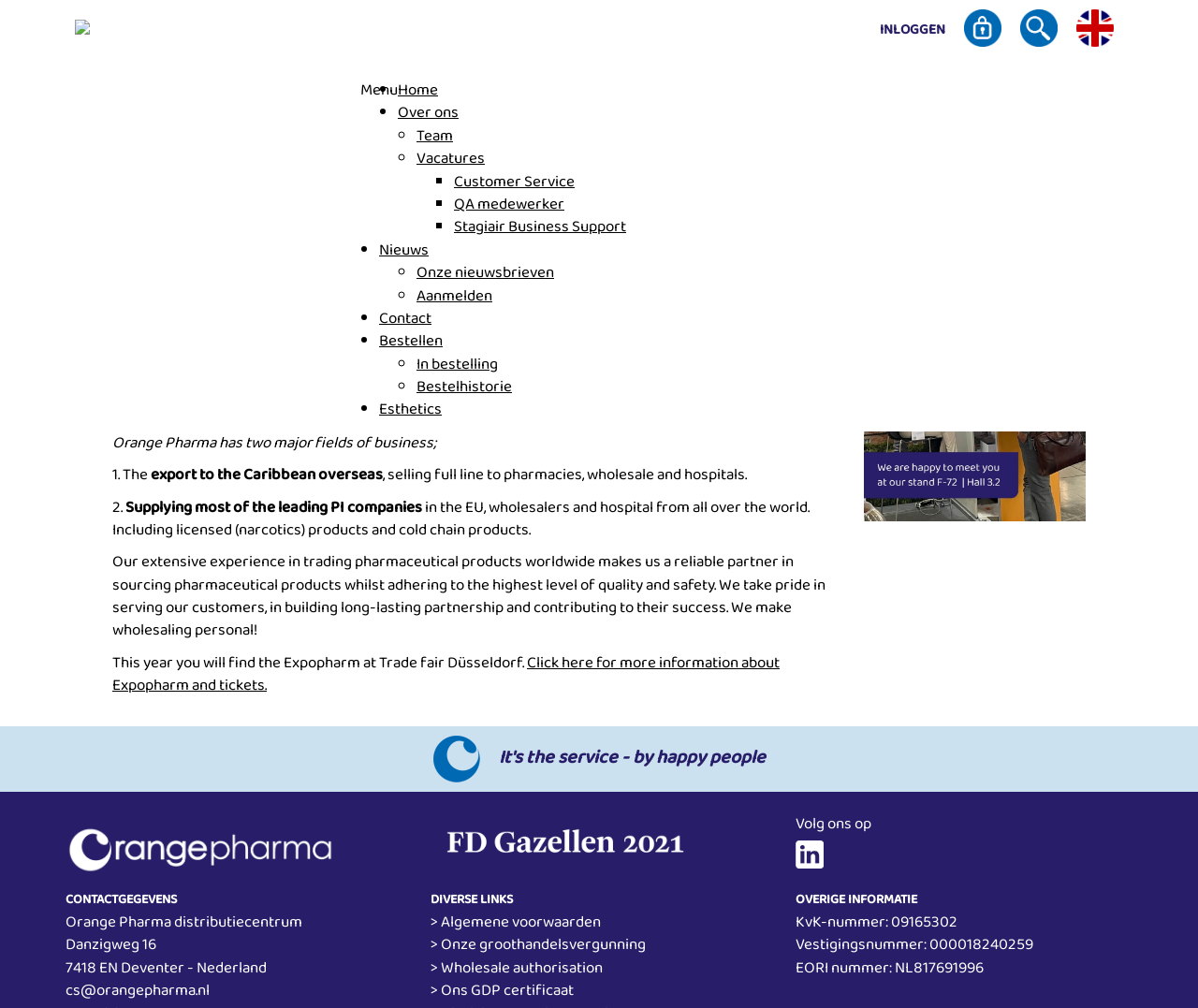Based on the element description > Ons GDP certificaat, identify the bounding box coordinates for the UI element. The coordinates should be in the format (top-left x, top-left y, bottom-right x, bottom-right y) and within the 0 to 1 range.

[0.359, 0.97, 0.479, 0.996]